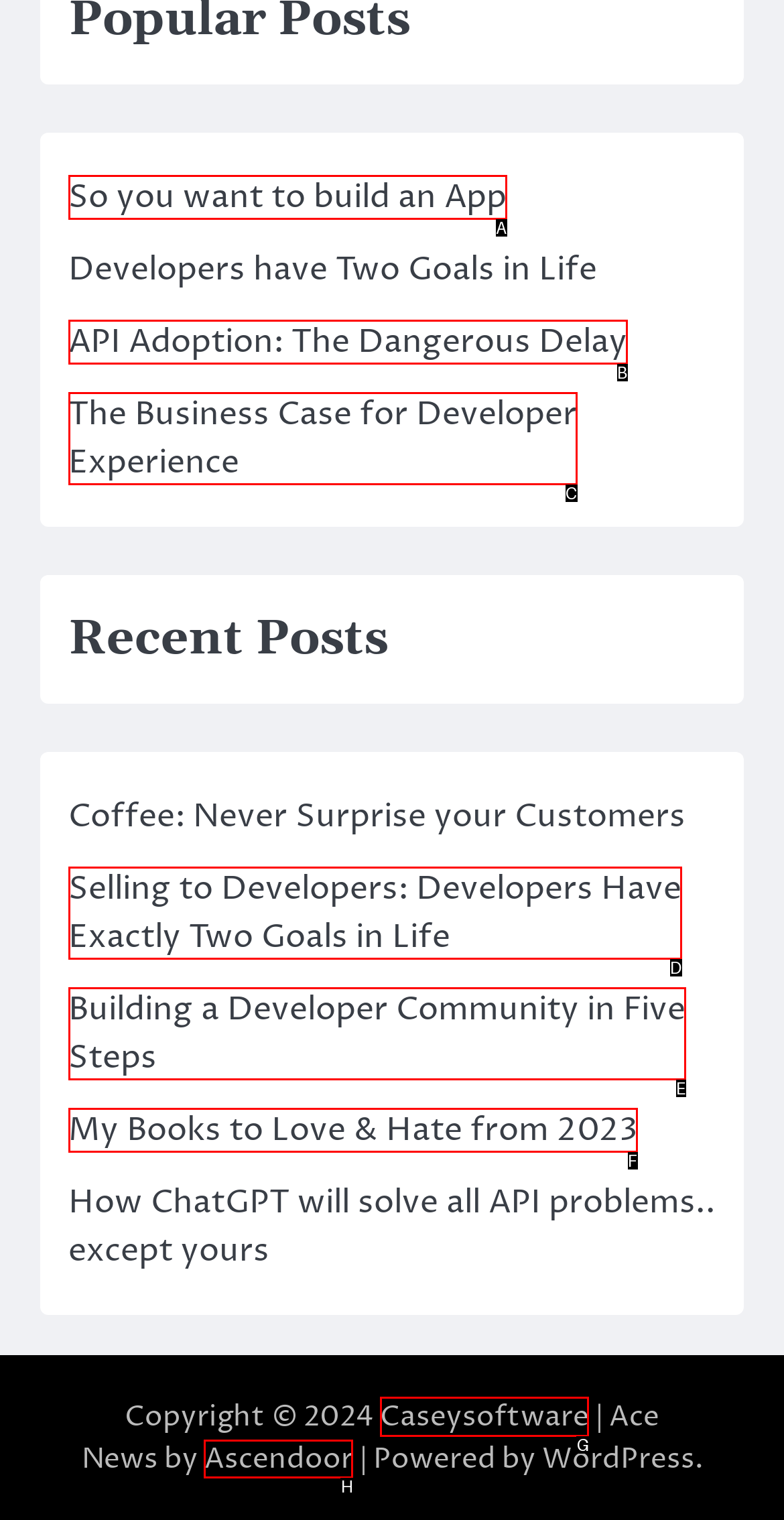Which HTML element should be clicked to complete the task: Visit the website of Caseysoftware? Answer with the letter of the corresponding option.

G